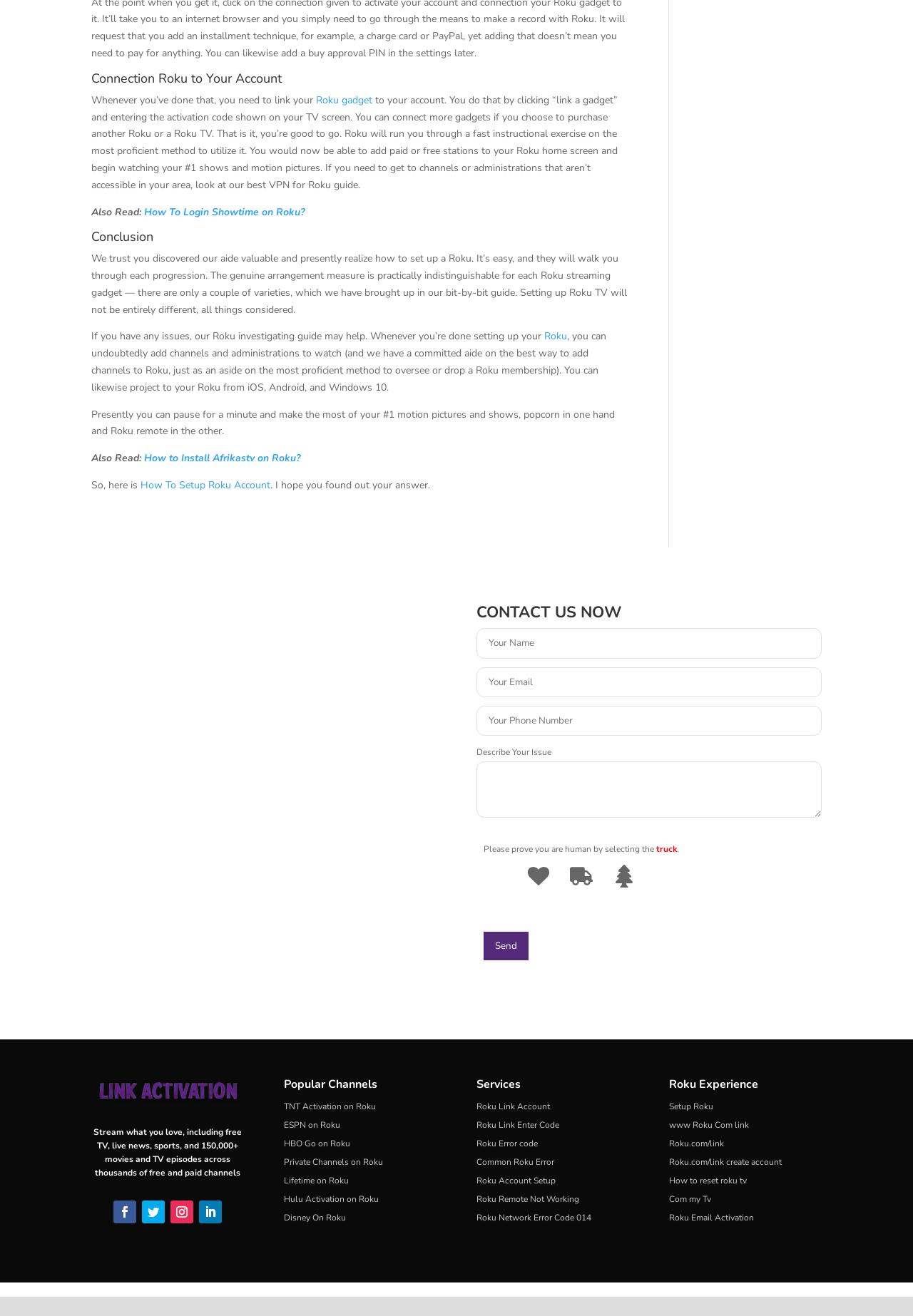Give a short answer using one word or phrase for the question:
What is the title of the first heading?

Connection Roku to Your Account